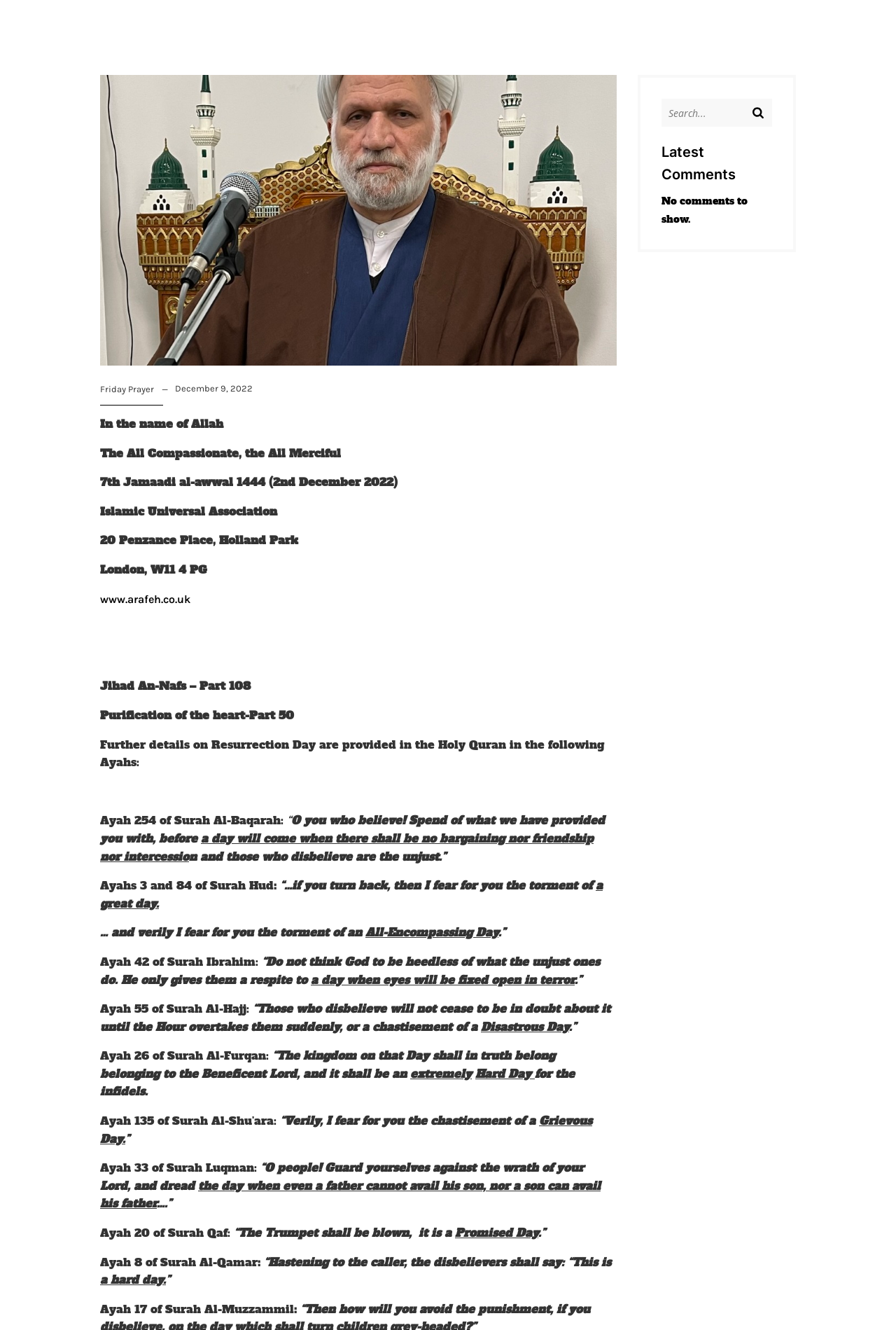Identify the bounding box for the UI element that is described as follows: "www.arafeh.co.uk".

[0.112, 0.445, 0.212, 0.455]